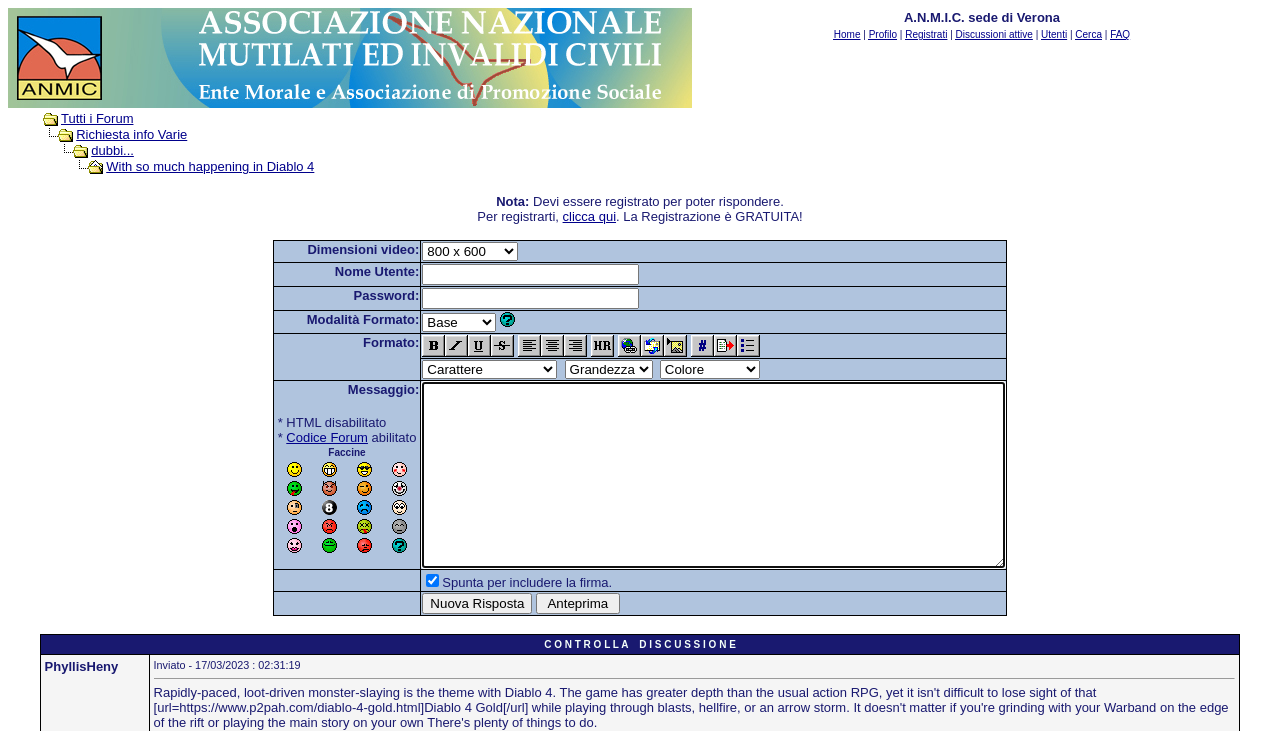Can you provide the bounding box coordinates for the element that should be clicked to implement the instruction: "Search for a keyword"?

[0.84, 0.04, 0.861, 0.055]